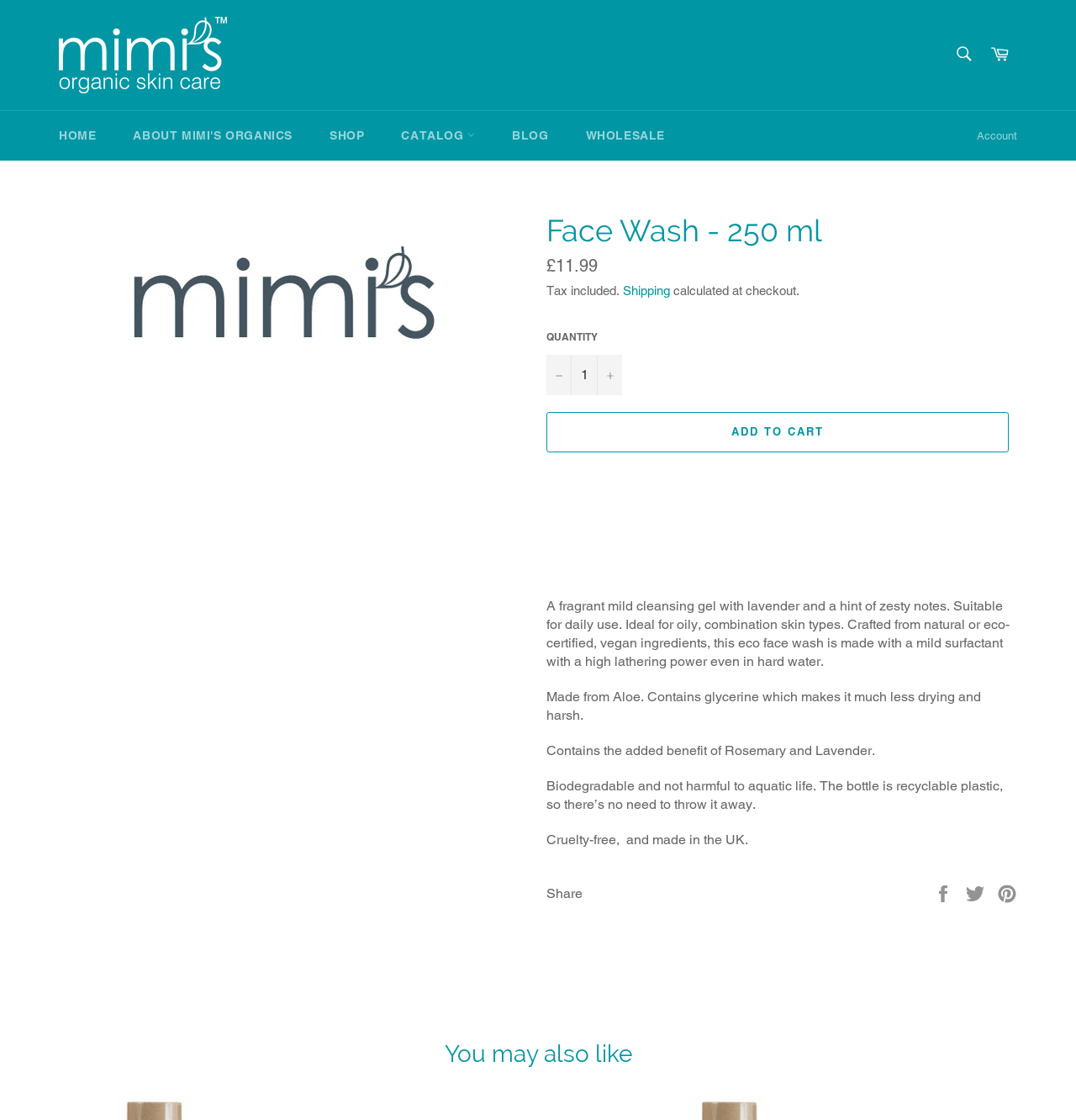Answer the question below in one word or phrase:
What is the price of the face wash?

£11.99